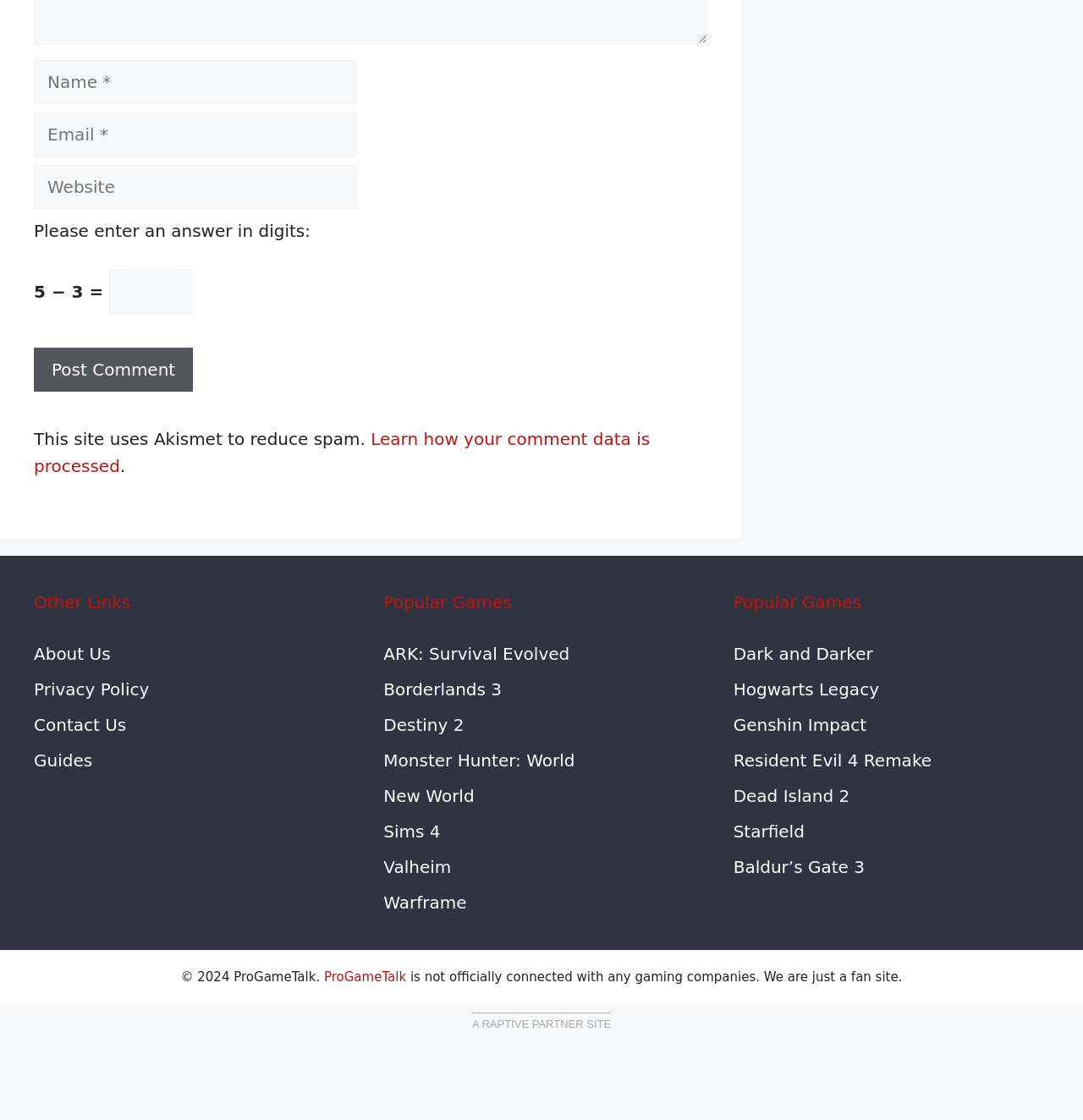What is the copyright information at the bottom of the page?
Please provide a detailed and thorough answer to the question.

The copyright information at the bottom of the page is '2024 ProGameTalk' which is indicated by the StaticText element with the text '2024 ProGameTalk'.